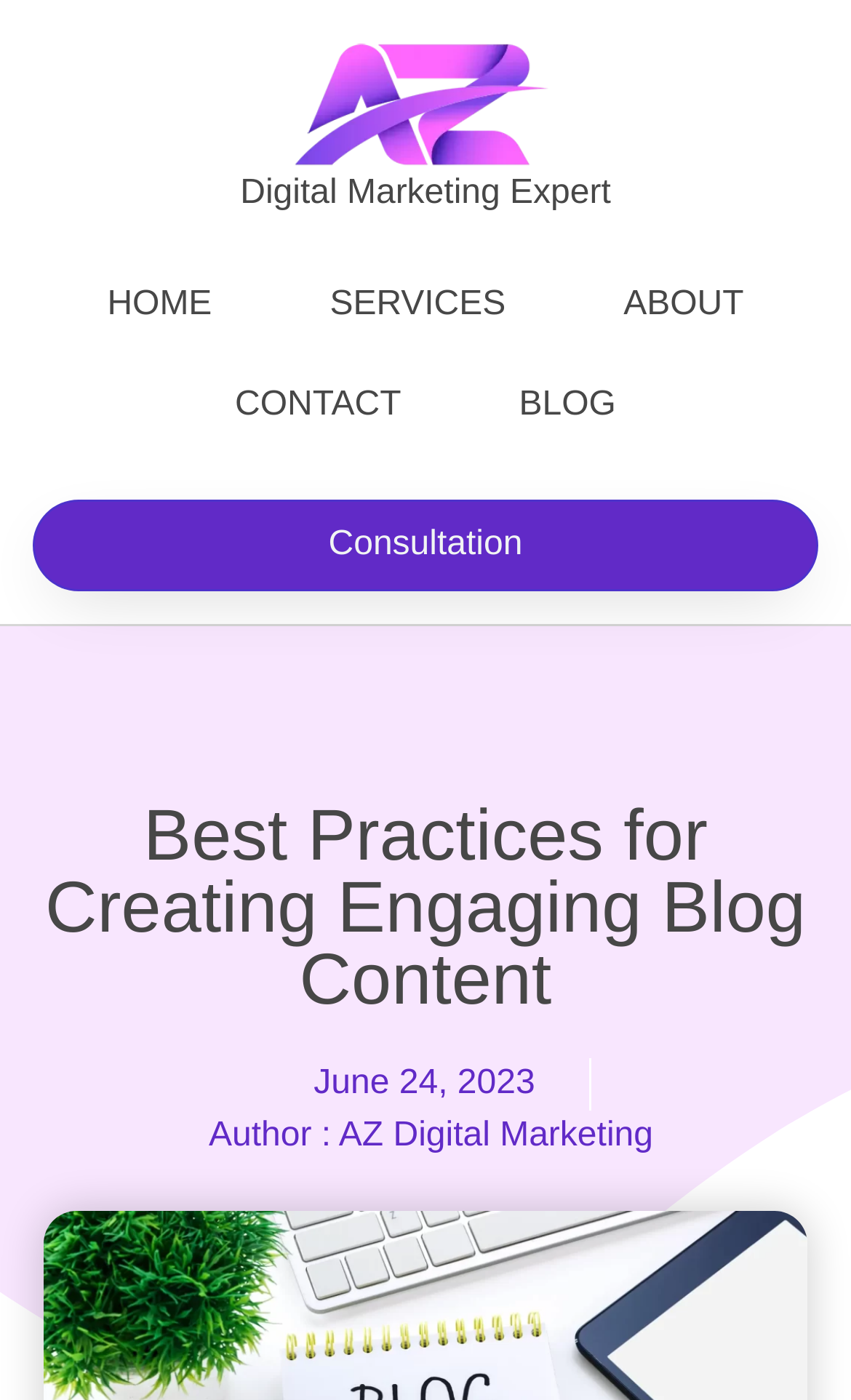Using the webpage screenshot, find the UI element described by Digital Marketing Expert. Provide the bounding box coordinates in the format (top-left x, top-left y, bottom-right x, bottom-right y), ensuring all values are floating point numbers between 0 and 1.

[0.282, 0.125, 0.718, 0.152]